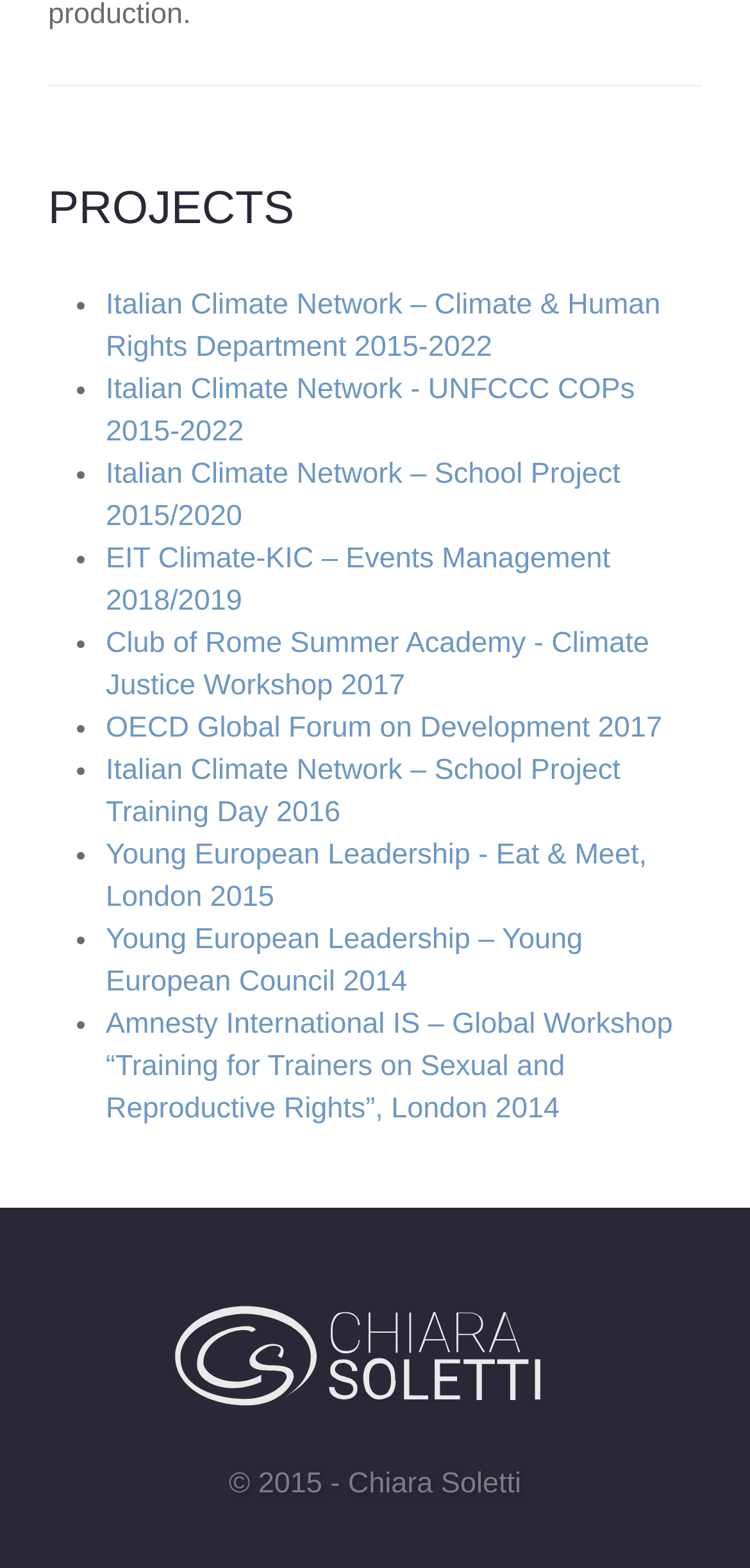Determine the coordinates of the bounding box for the clickable area needed to execute this instruction: "view Italian Climate Network – Climate & Human Rights Department 2015-2022 project".

[0.141, 0.184, 0.881, 0.231]